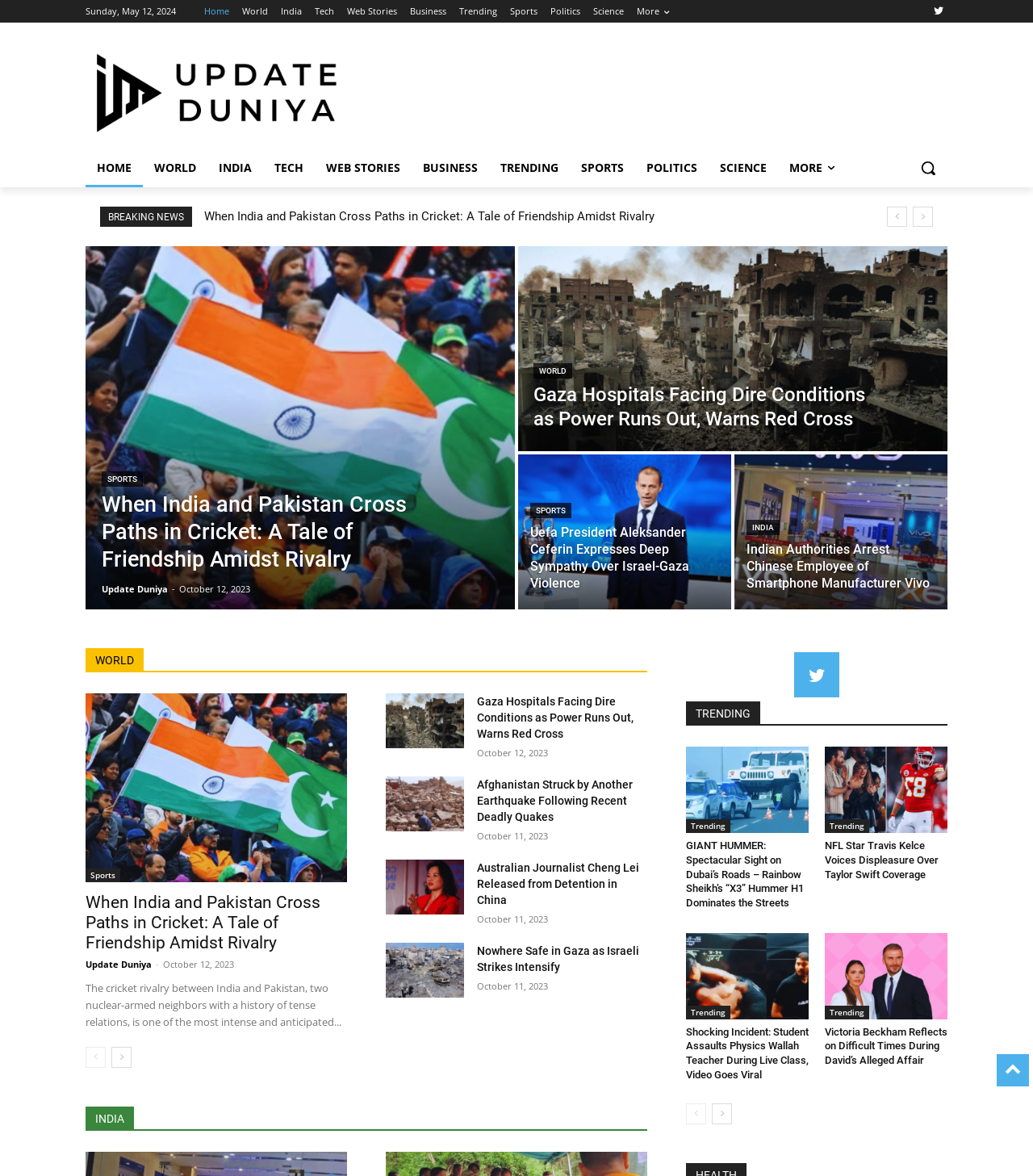Determine the bounding box coordinates for the clickable element to execute this instruction: "Click on the 'Home' link". Provide the coordinates as four float numbers between 0 and 1, i.e., [left, top, right, bottom].

[0.198, 0.0, 0.222, 0.019]